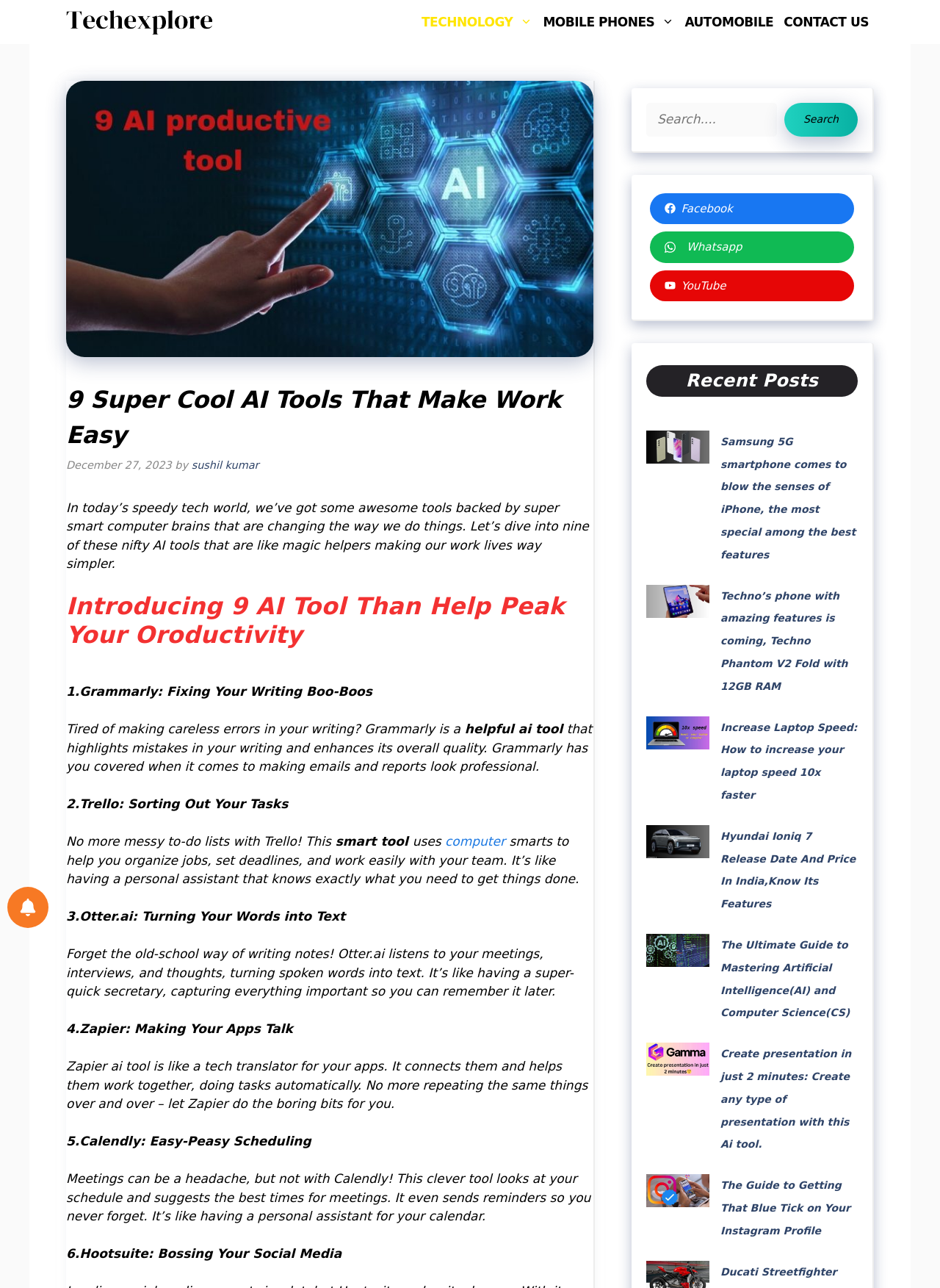Locate the bounding box coordinates of the clickable area needed to fulfill the instruction: "Read recent post about Samsung 5G smartphone".

[0.766, 0.334, 0.912, 0.44]